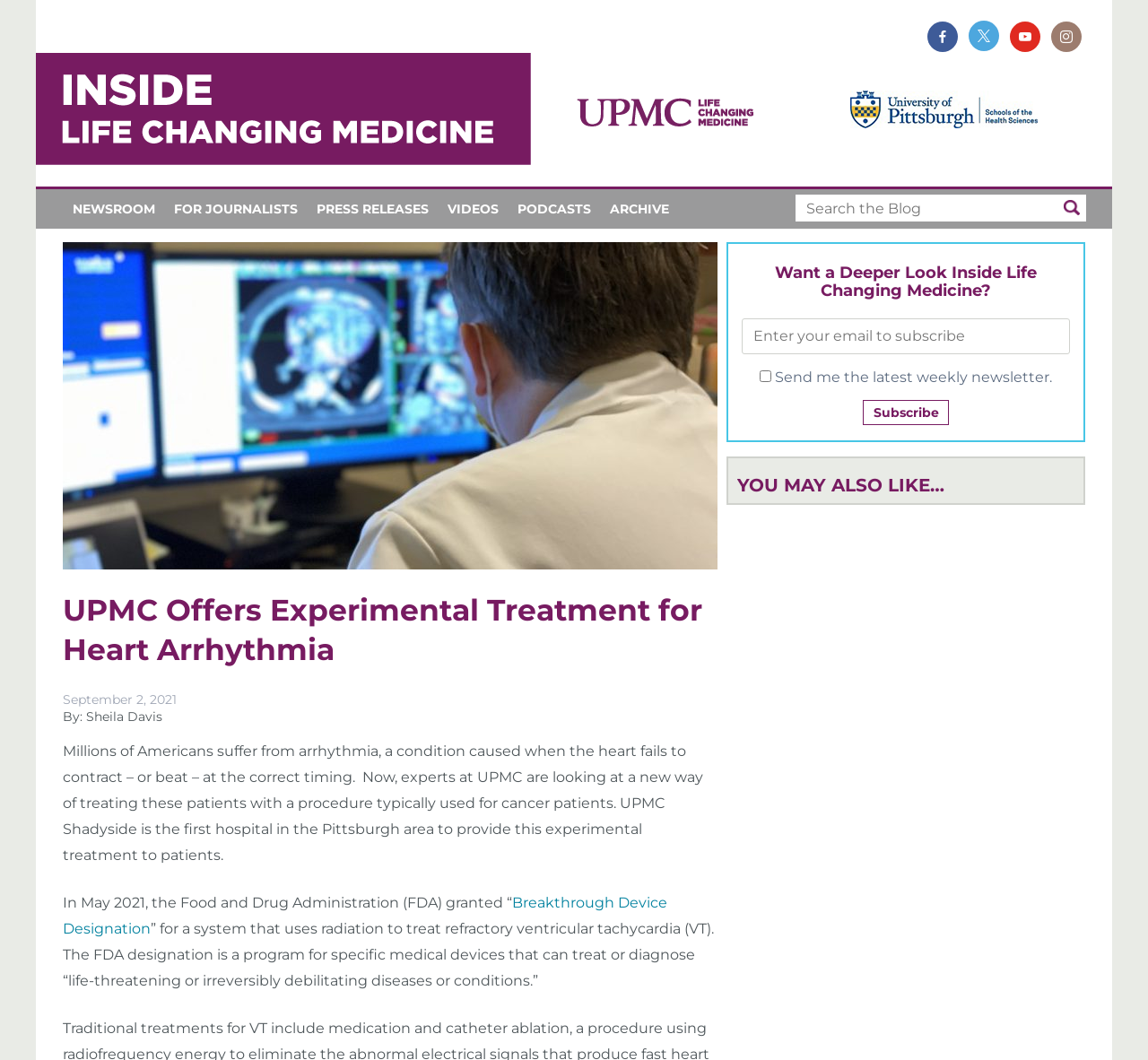Give a one-word or short-phrase answer to the following question: 
What is the purpose of the 'Breakthrough Device Designation'?

to treat life-threatening diseases